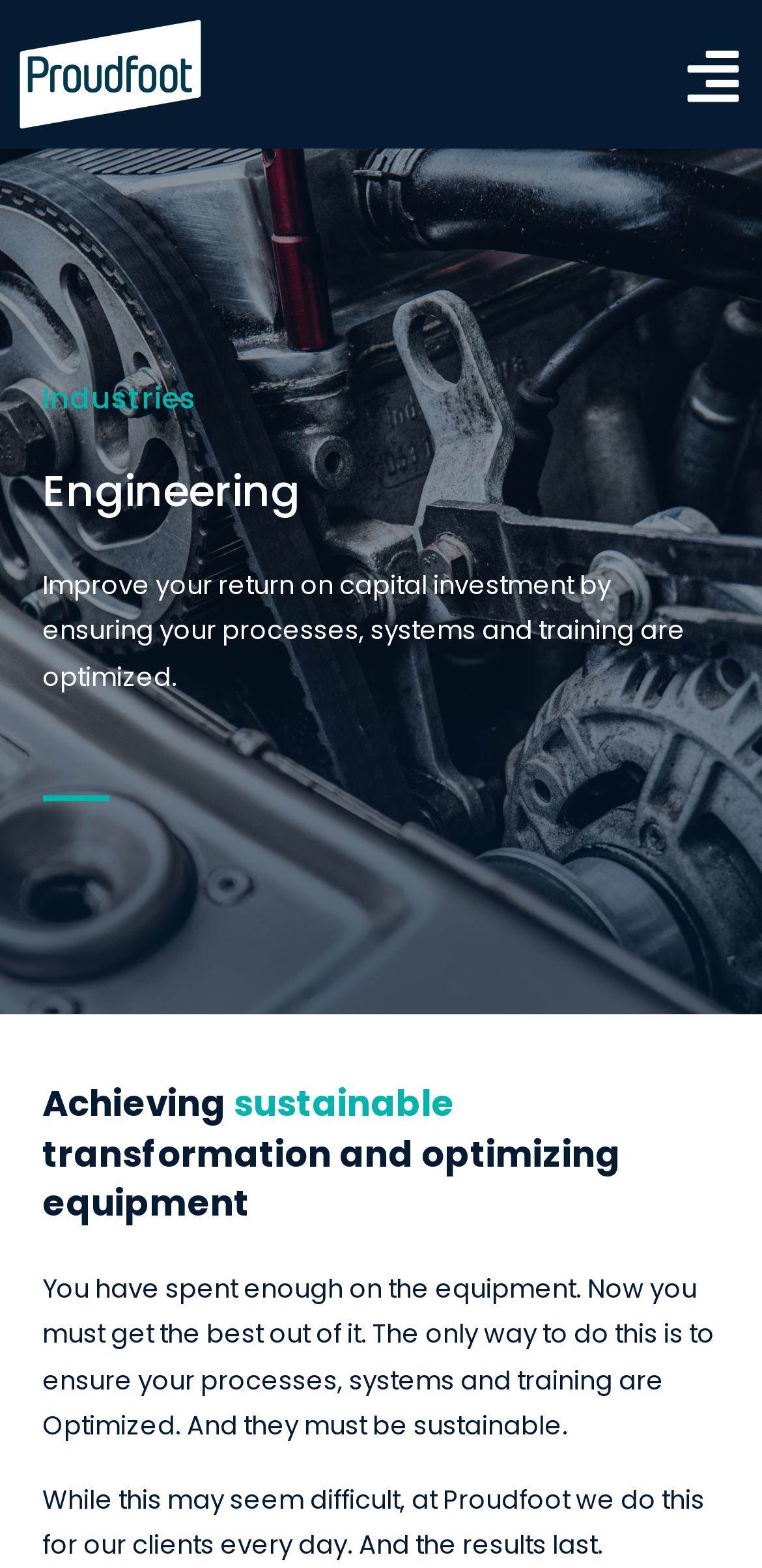What is the main topic of this webpage?
Please look at the screenshot and answer in one word or a short phrase.

Engineering